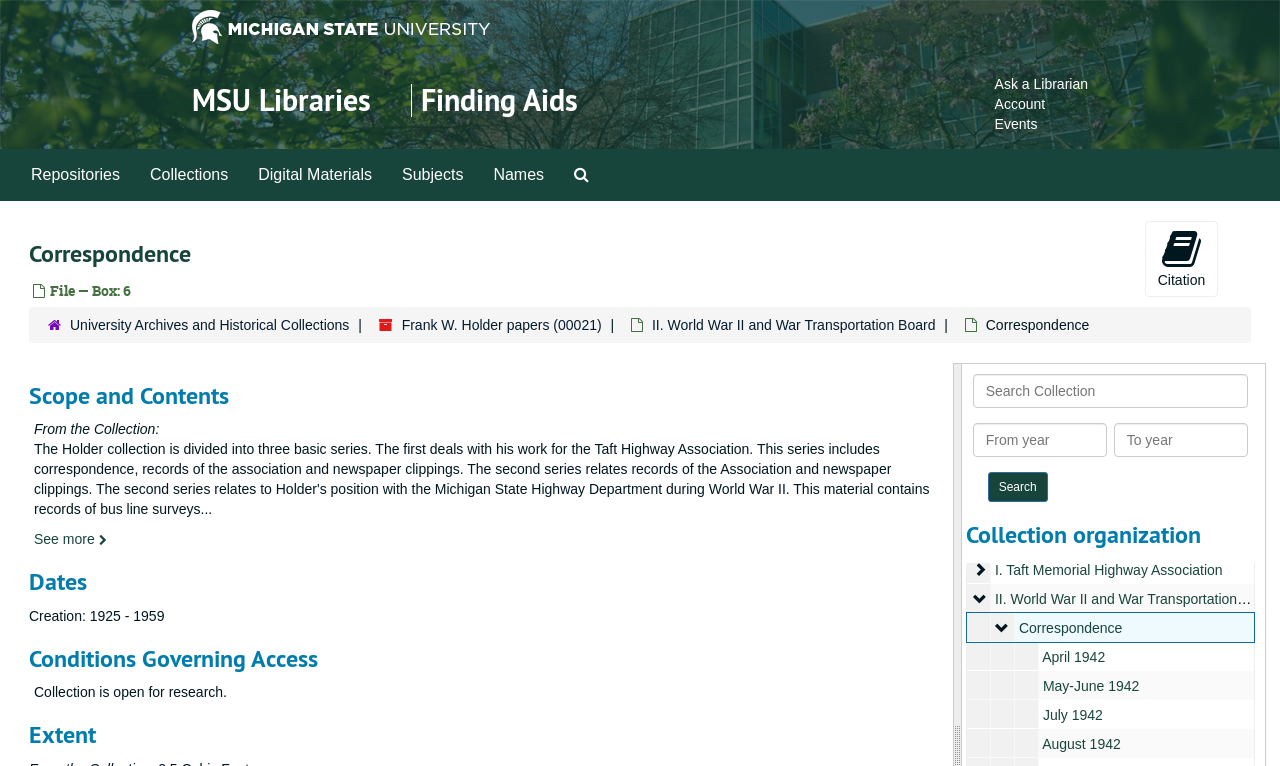Could you find the bounding box coordinates of the clickable area to complete this instruction: "Search the collection"?

[0.76, 0.488, 0.975, 0.533]